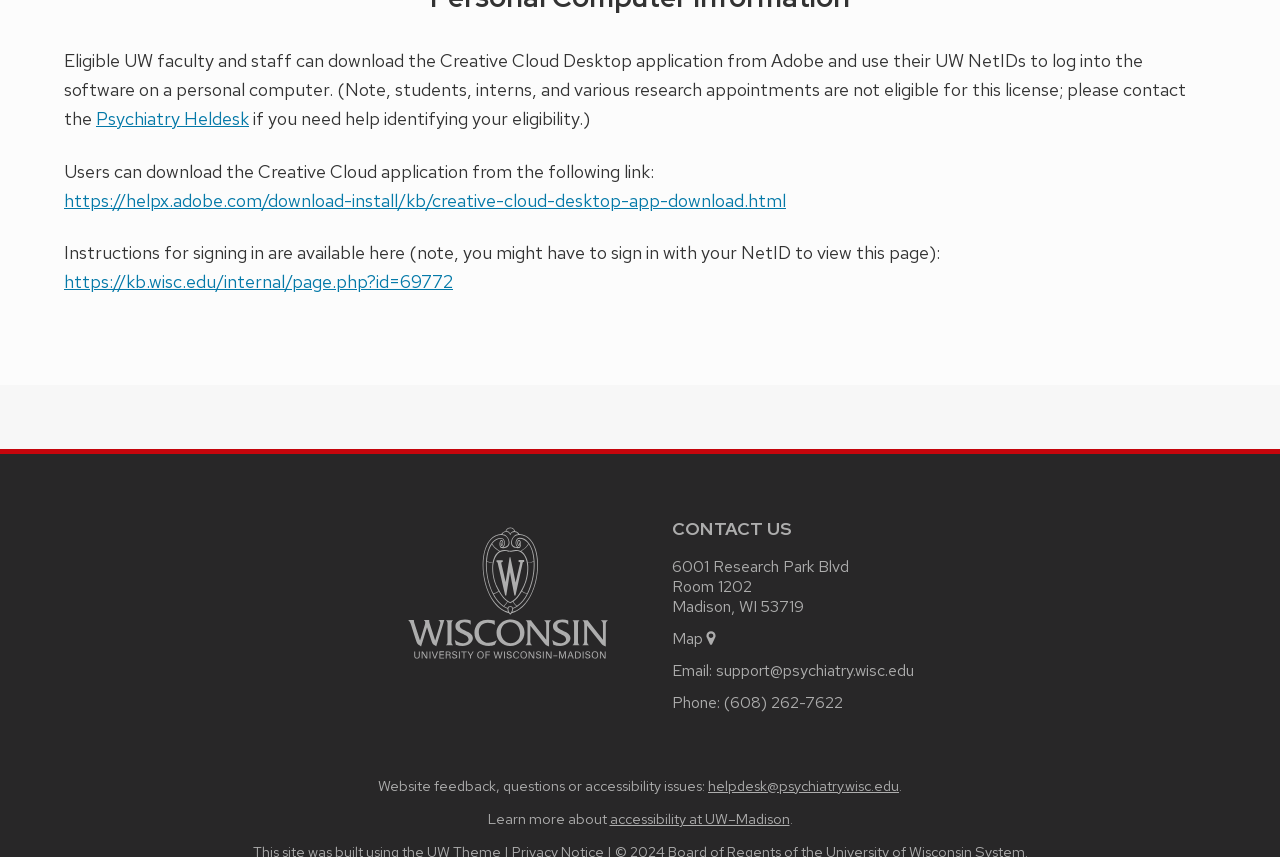Determine the bounding box coordinates of the section I need to click to execute the following instruction: "contact Psychiatry Helpdesk". Provide the coordinates as four float numbers between 0 and 1, i.e., [left, top, right, bottom].

[0.075, 0.125, 0.195, 0.152]